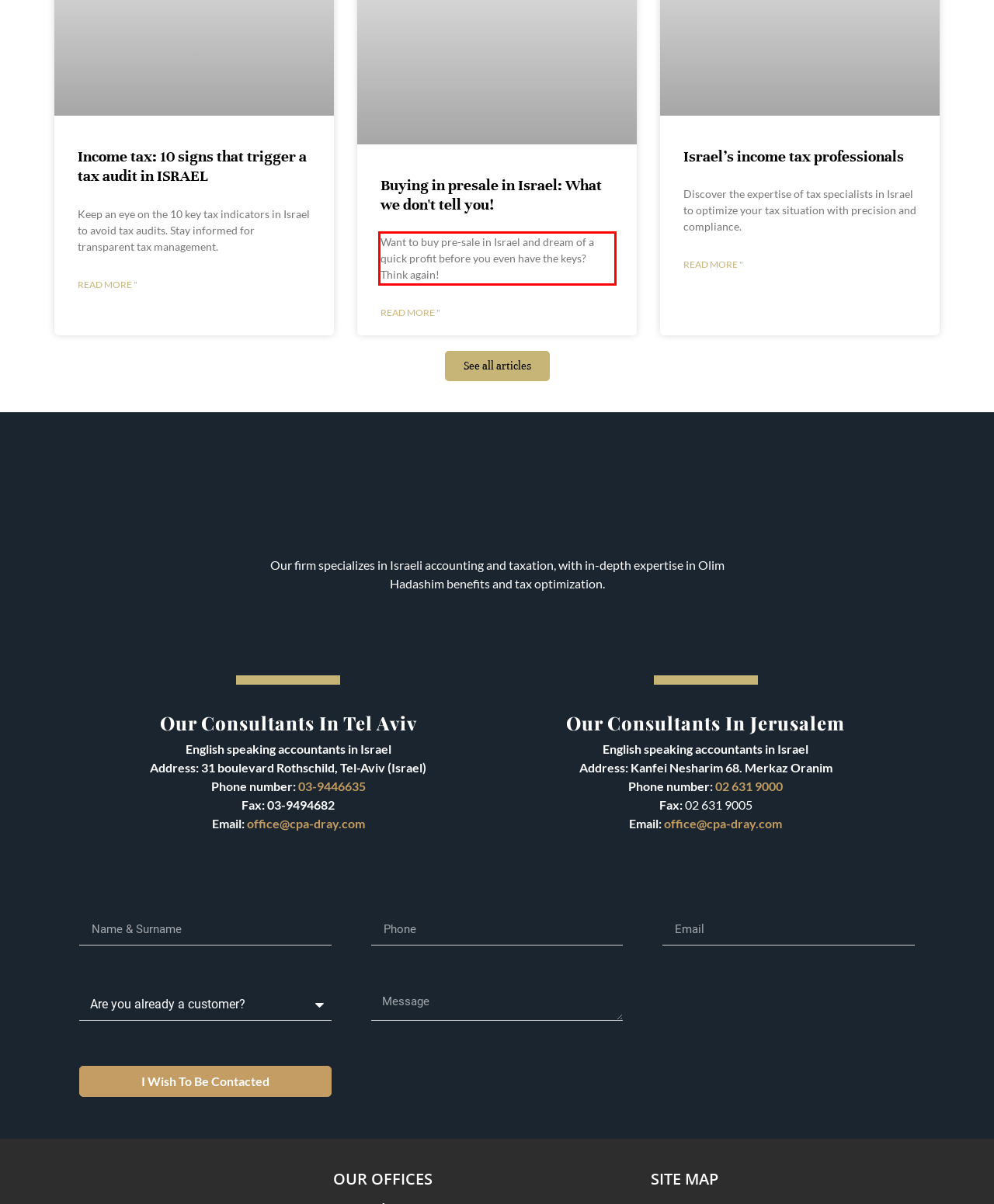Using the provided webpage screenshot, identify and read the text within the red rectangle bounding box.

Want to buy pre-sale in Israel and dream of a quick profit before you even have the keys? Think again!